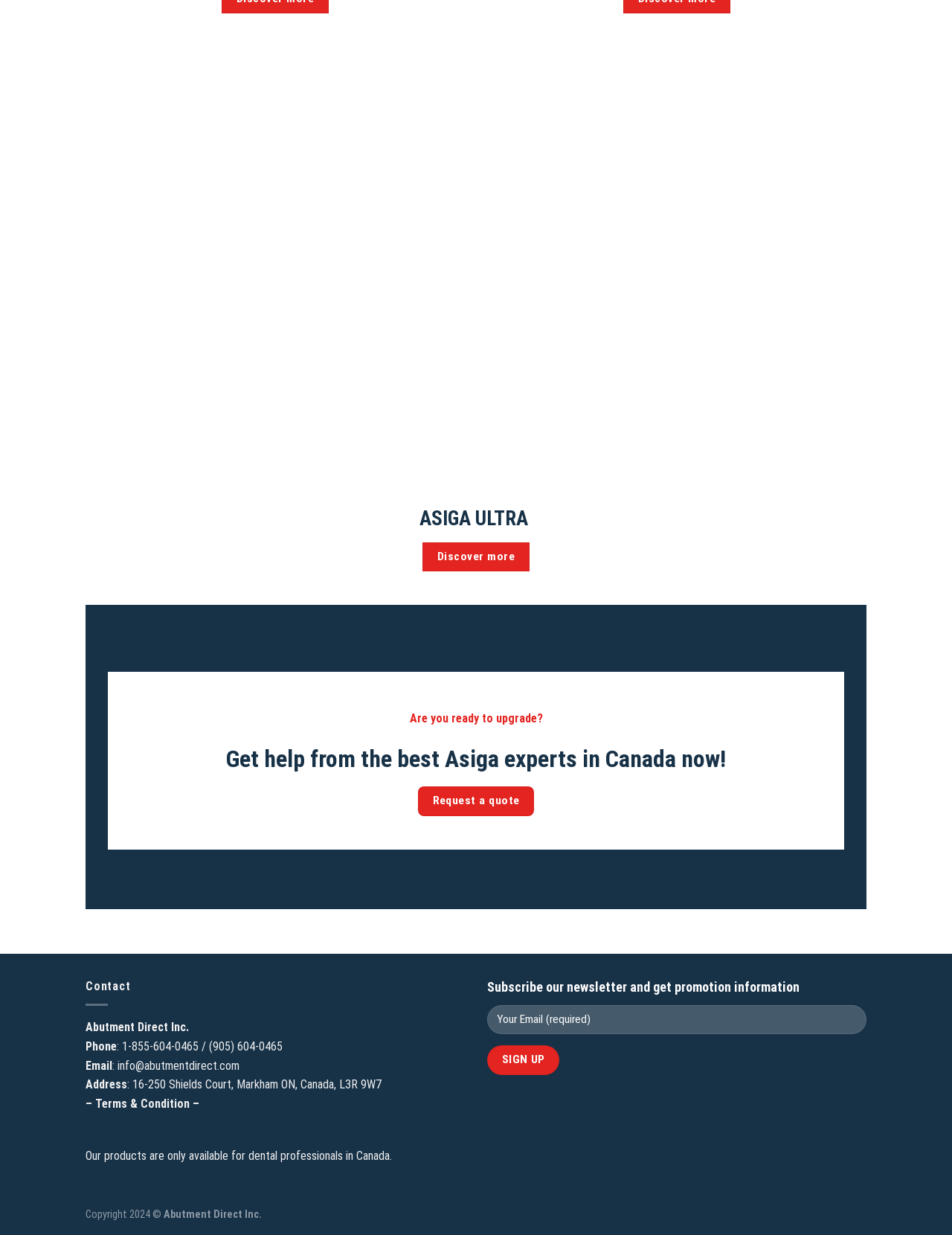Determine the bounding box coordinates for the UI element matching this description: "Federal Minister With JICA".

None